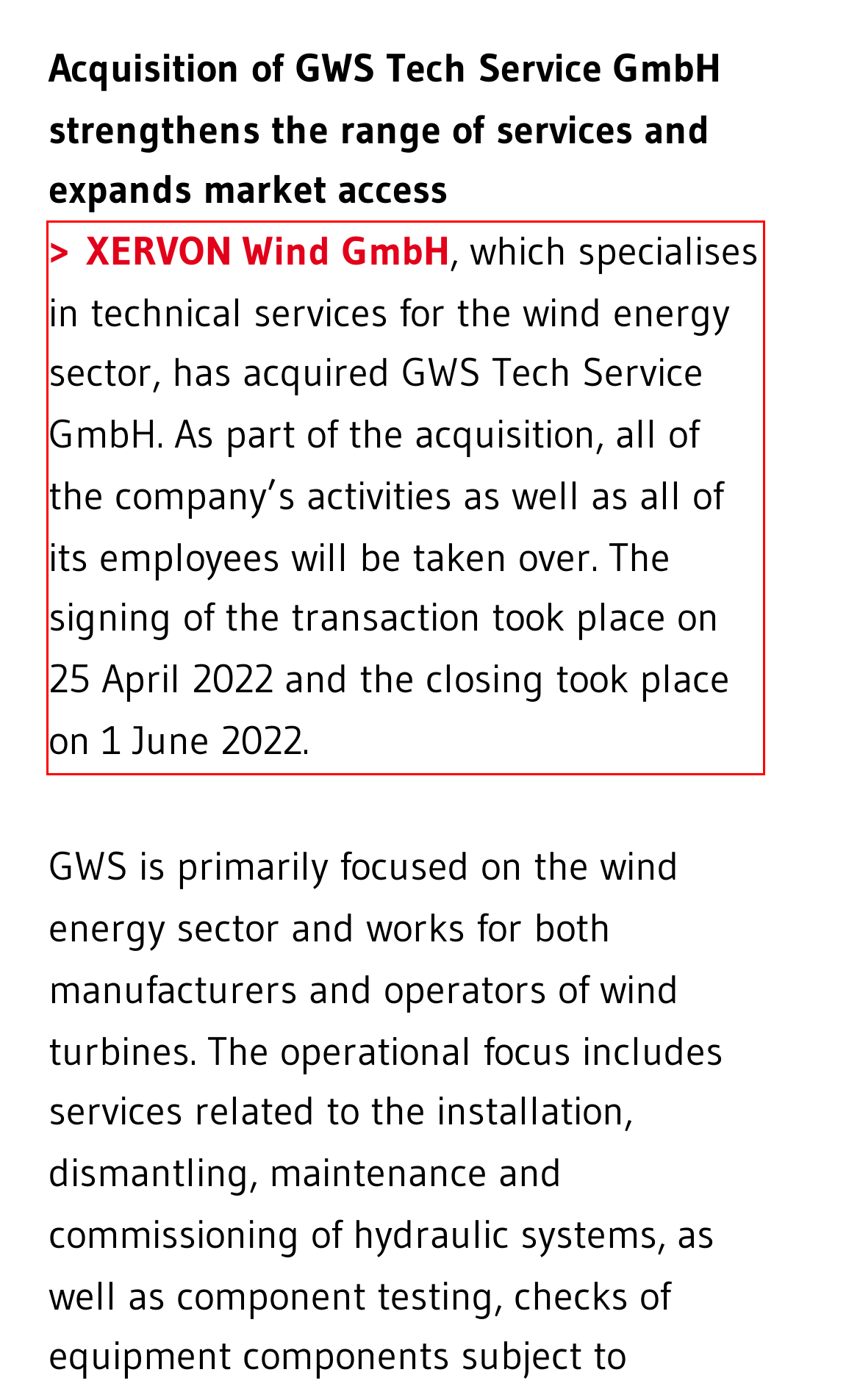Examine the webpage screenshot, find the red bounding box, and extract the text content within this marked area.

XERVON Wind GmbH, which specialises in technical services for the wind energy sector, has acquired GWS Tech Service GmbH. As part of the acquisition, all of the company’s activities as well as all of its employees will be taken over. The signing of the transaction took place on 25 April 2022 and the closing took place on 1 June 2022.